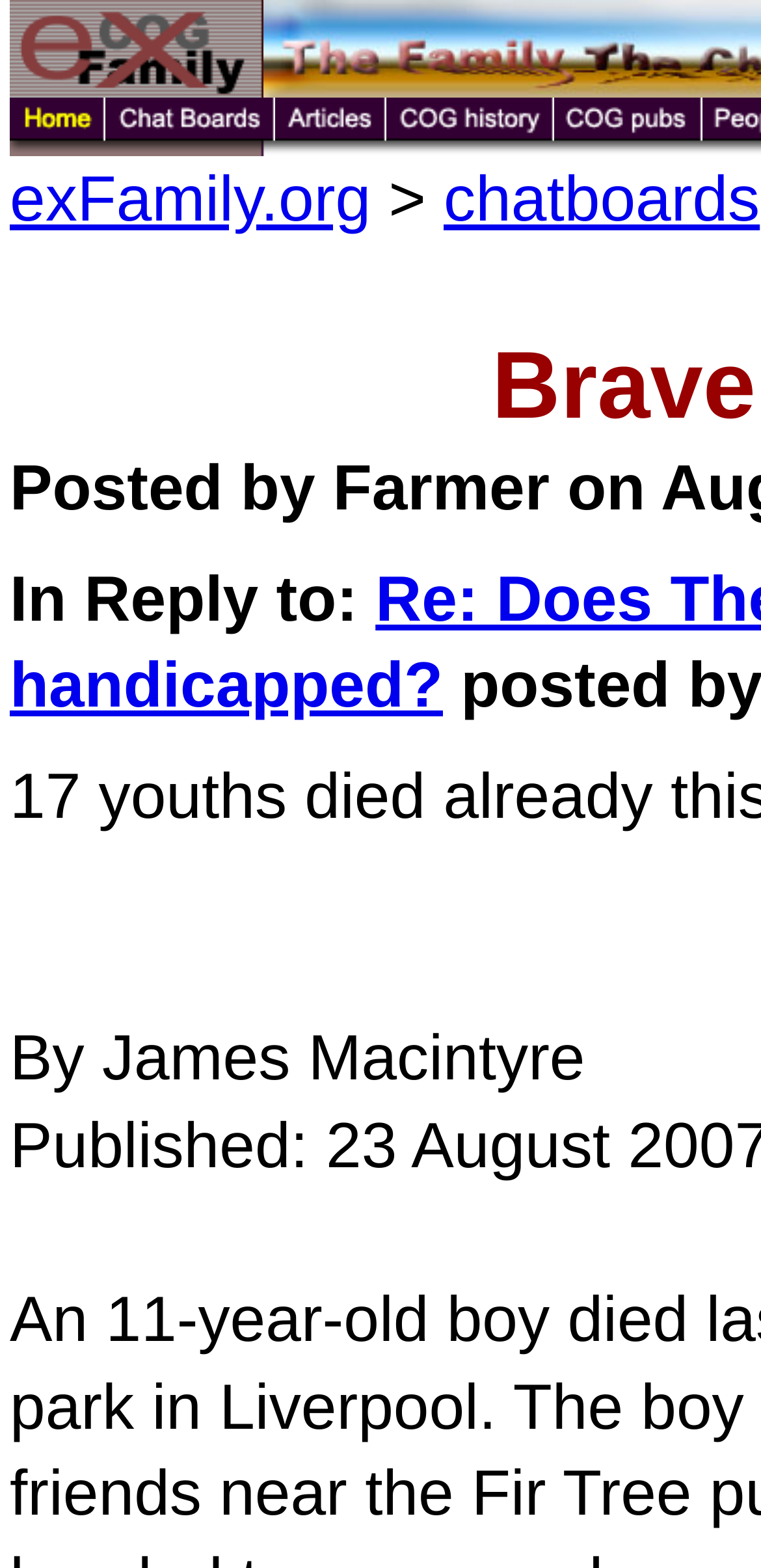Given the description of the UI element: "alt="Home"", predict the bounding box coordinates in the form of [left, top, right, bottom], with each value being a float between 0 and 1.

[0.013, 0.086, 0.138, 0.103]